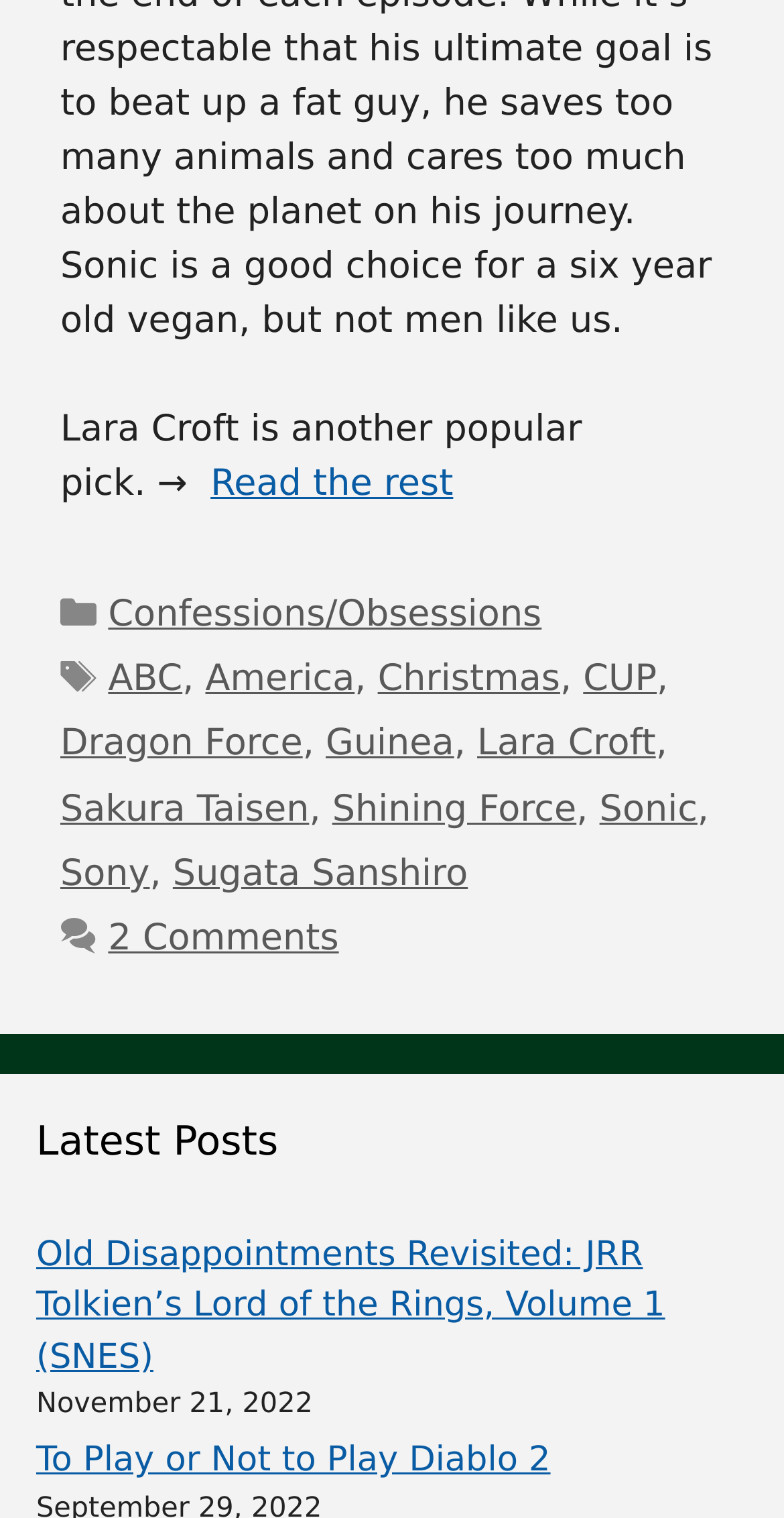Locate the bounding box of the UI element defined by this description: "Read the rest". The coordinates should be given as four float numbers between 0 and 1, formatted as [left, top, right, bottom].

[0.269, 0.304, 0.578, 0.332]